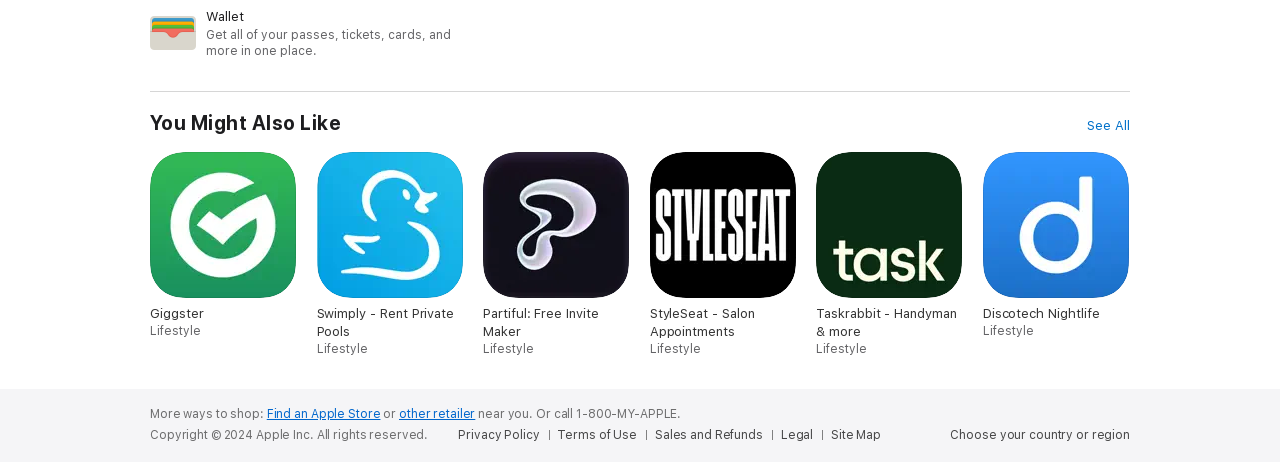Given the description of the UI element: "Find an Apple Store", predict the bounding box coordinates in the form of [left, top, right, bottom], with each value being a float between 0 and 1.

[0.208, 0.881, 0.297, 0.911]